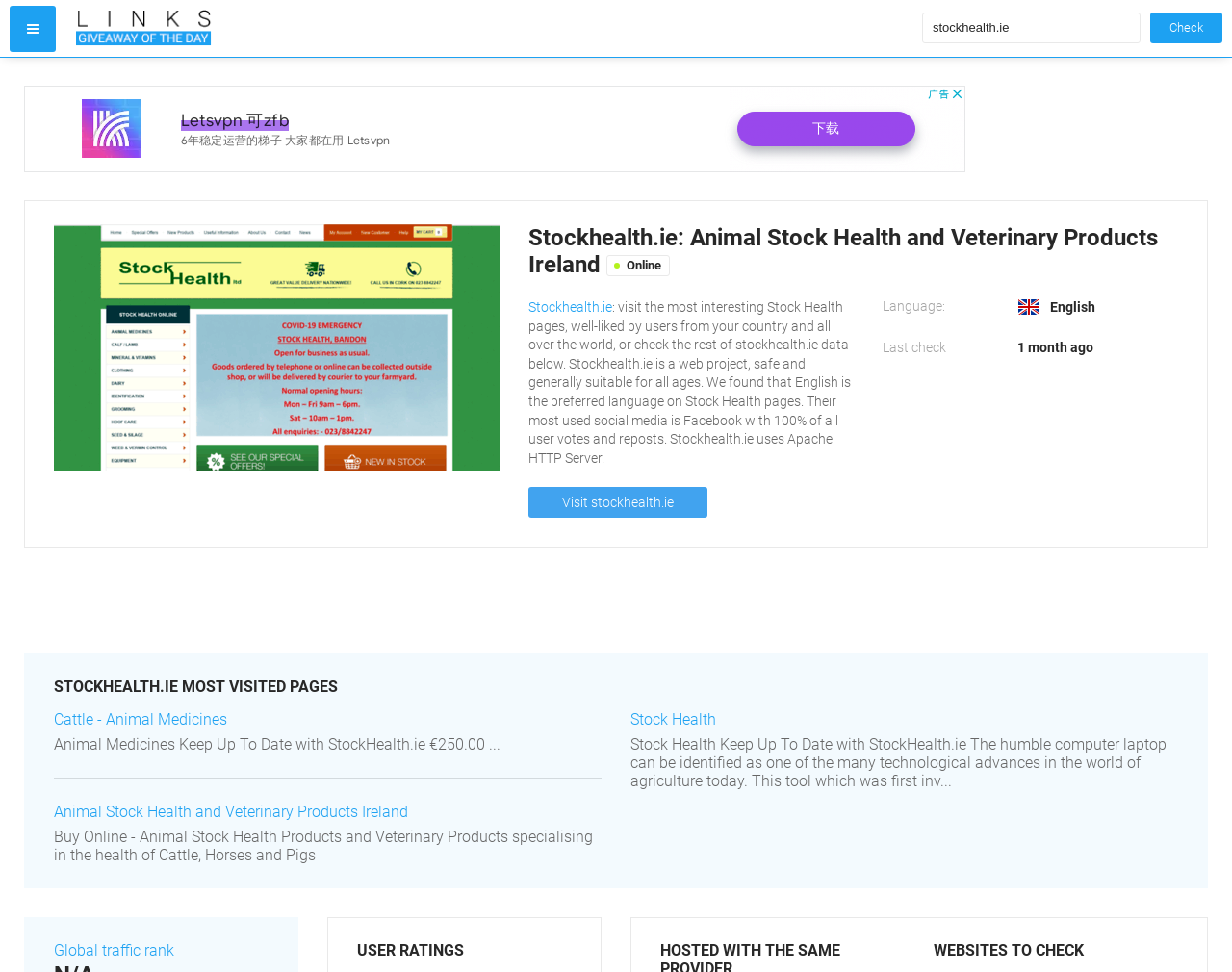Locate the bounding box coordinates of the clickable area needed to fulfill the instruction: "Enter URL in the textbox".

[0.748, 0.013, 0.926, 0.045]